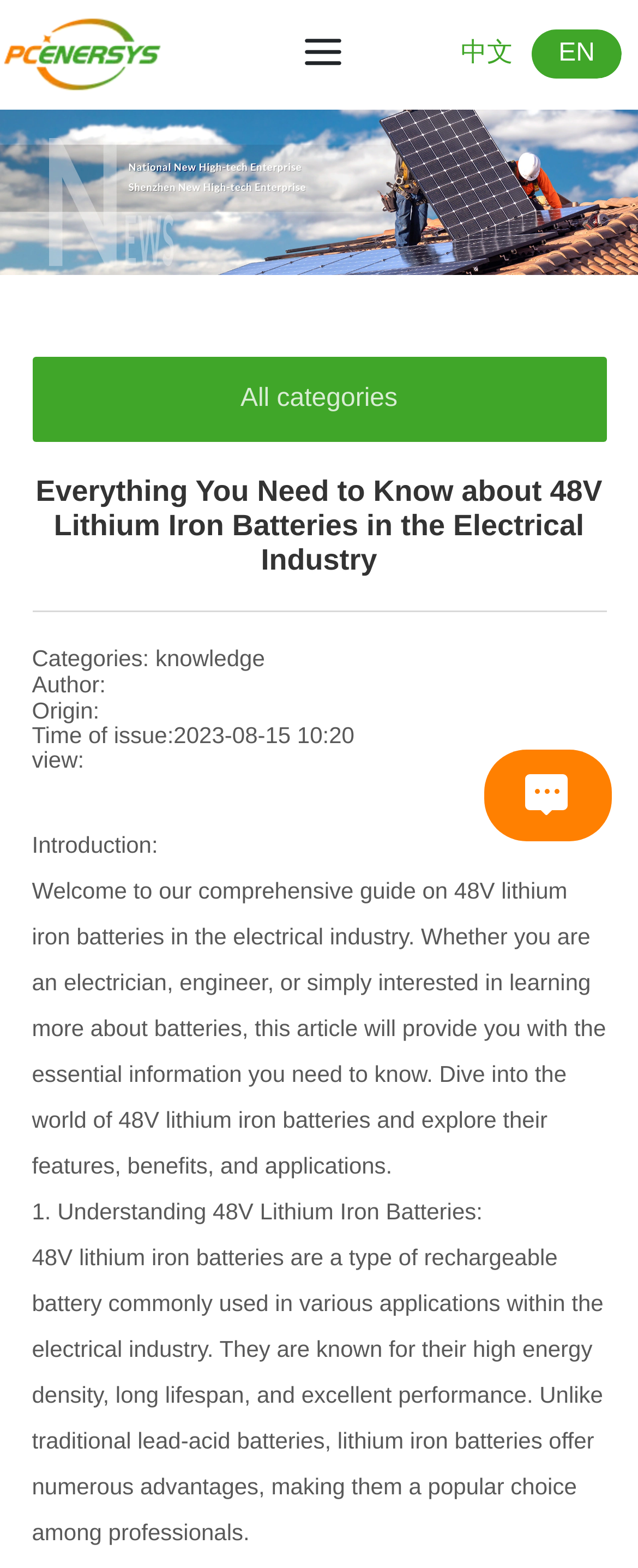Please provide a brief answer to the question using only one word or phrase: 
What is the date of issue of the article?

2023-08-15